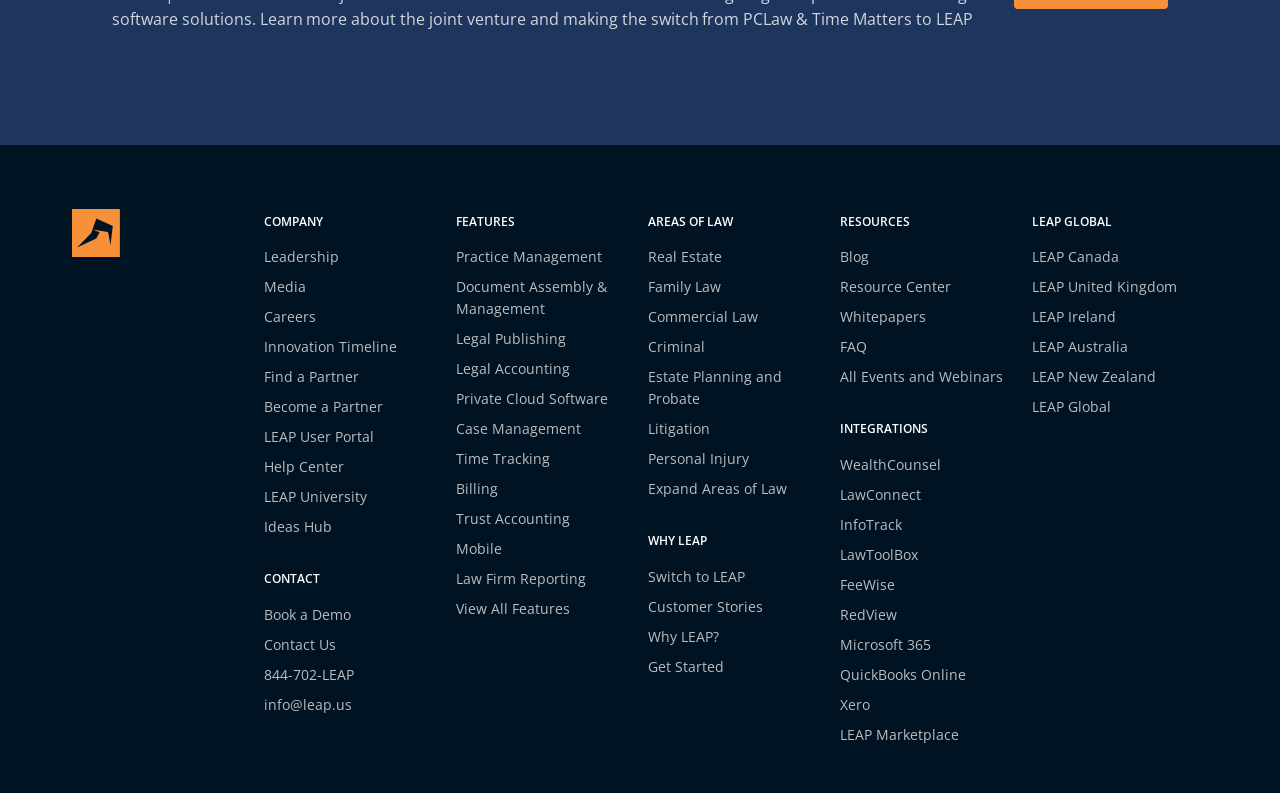Determine the bounding box coordinates of the region I should click to achieve the following instruction: "Go to the 'LEAP User Portal'". Ensure the bounding box coordinates are four float numbers between 0 and 1, i.e., [left, top, right, bottom].

[0.206, 0.538, 0.31, 0.565]